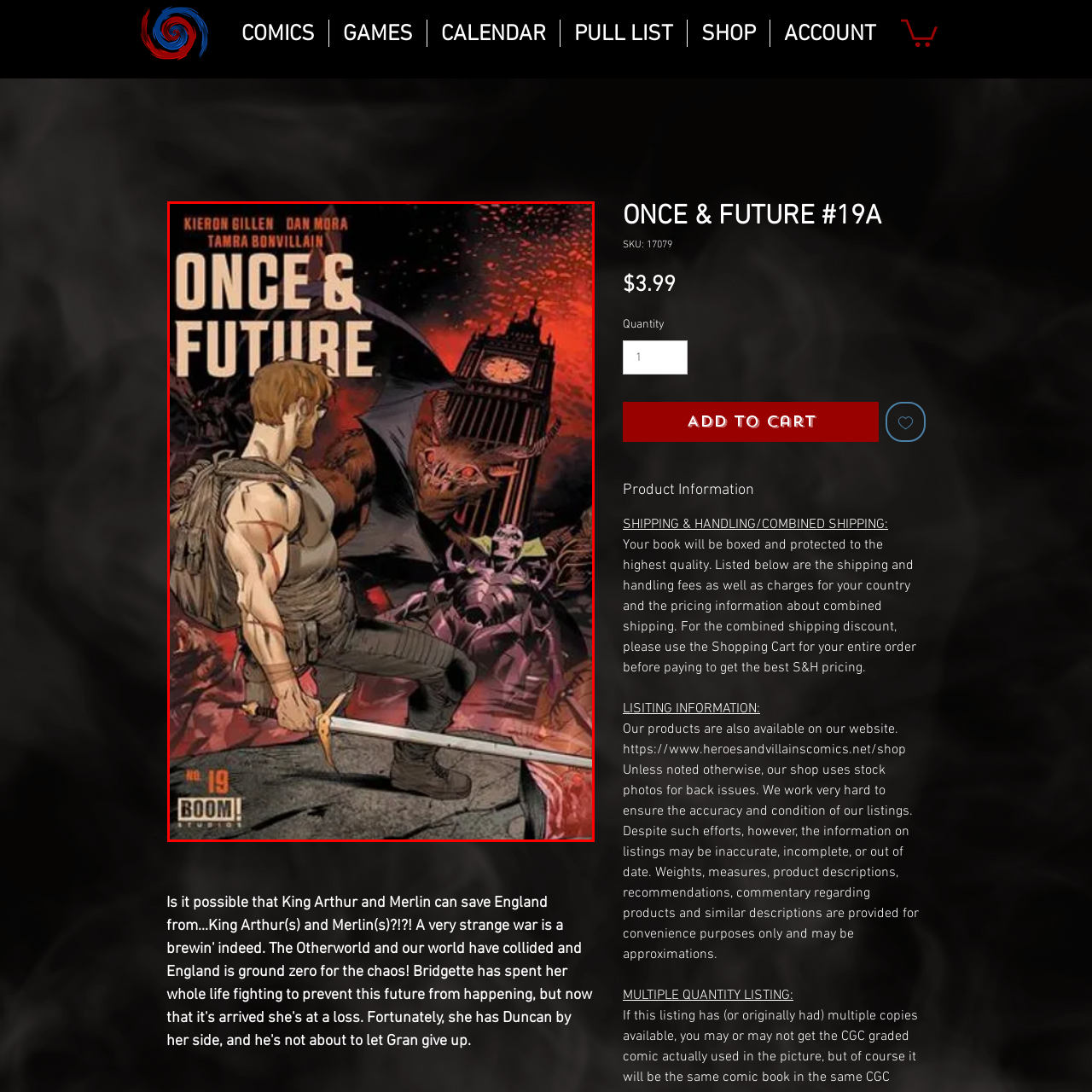What is the symbol of the story's British setting?
Pay attention to the part of the image enclosed by the red bounding box and respond to the question in detail.

The imposing silhouette of Big Ben behind the central figure is a clear indication of the story's British setting, as Big Ben is a well-known landmark in London, England.